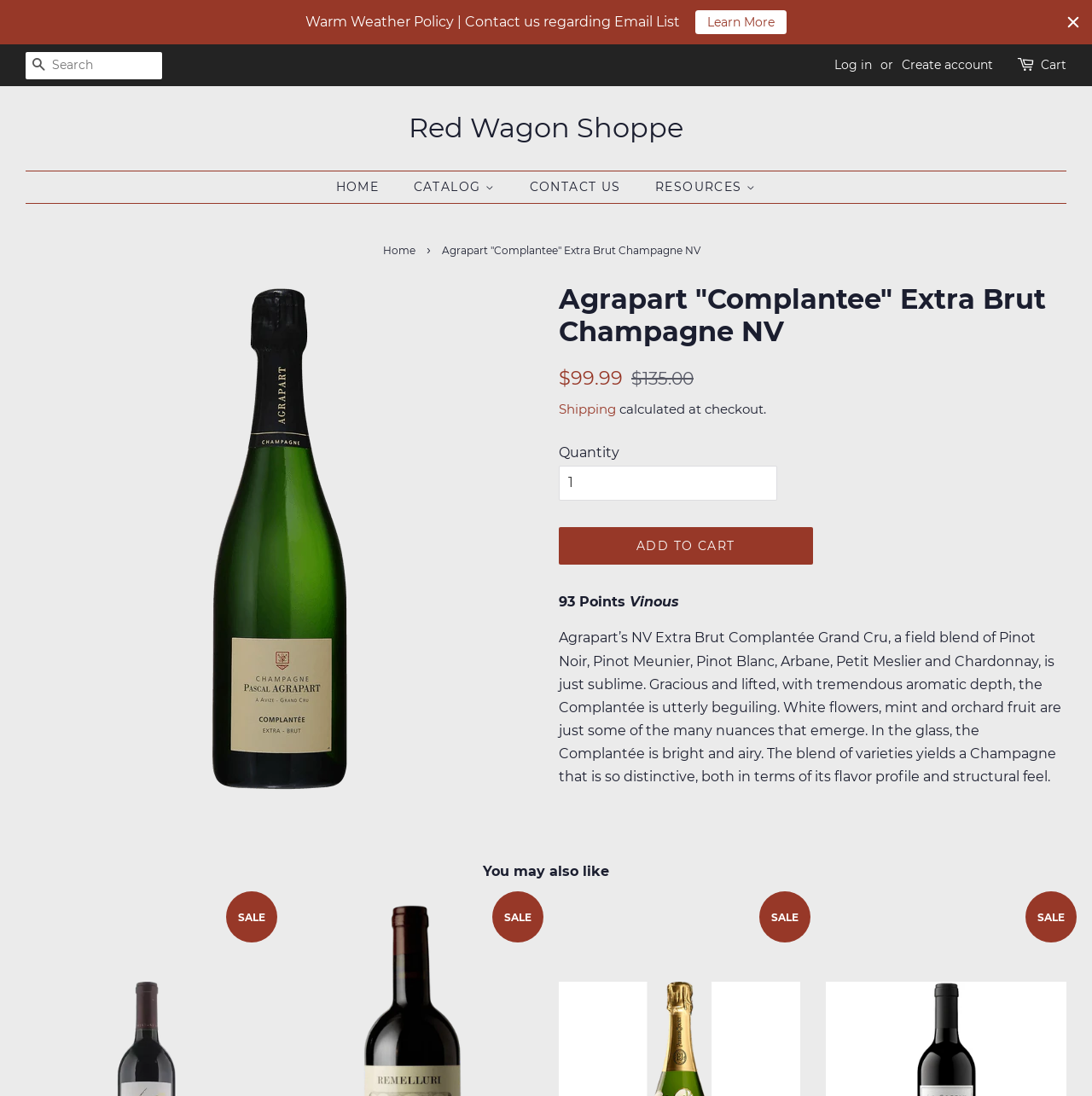Determine the bounding box for the described UI element: "Learn More".

[0.637, 0.009, 0.72, 0.031]